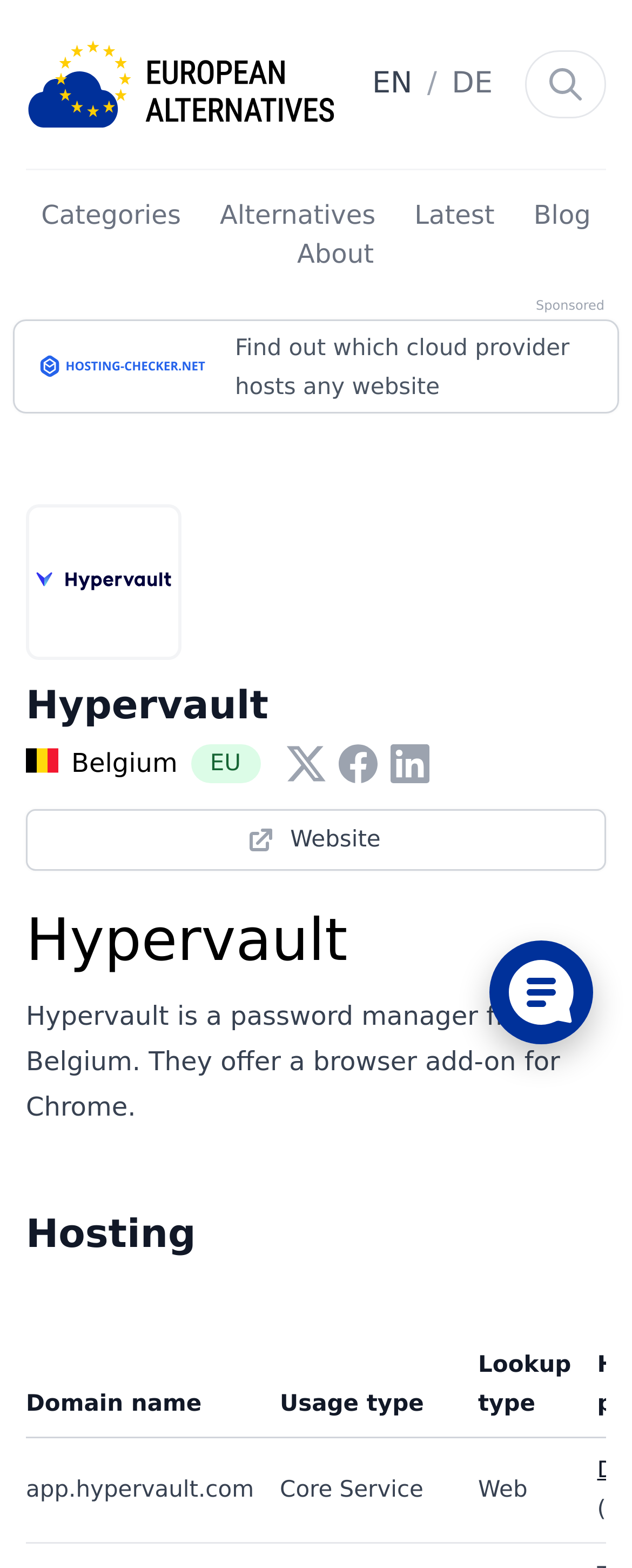What is the country where Hypervault is from?
Give a detailed and exhaustive answer to the question.

I found the answer by looking at the text 'Hypervault is a password manager from Belgium.' which is located below the Hypervault logo.